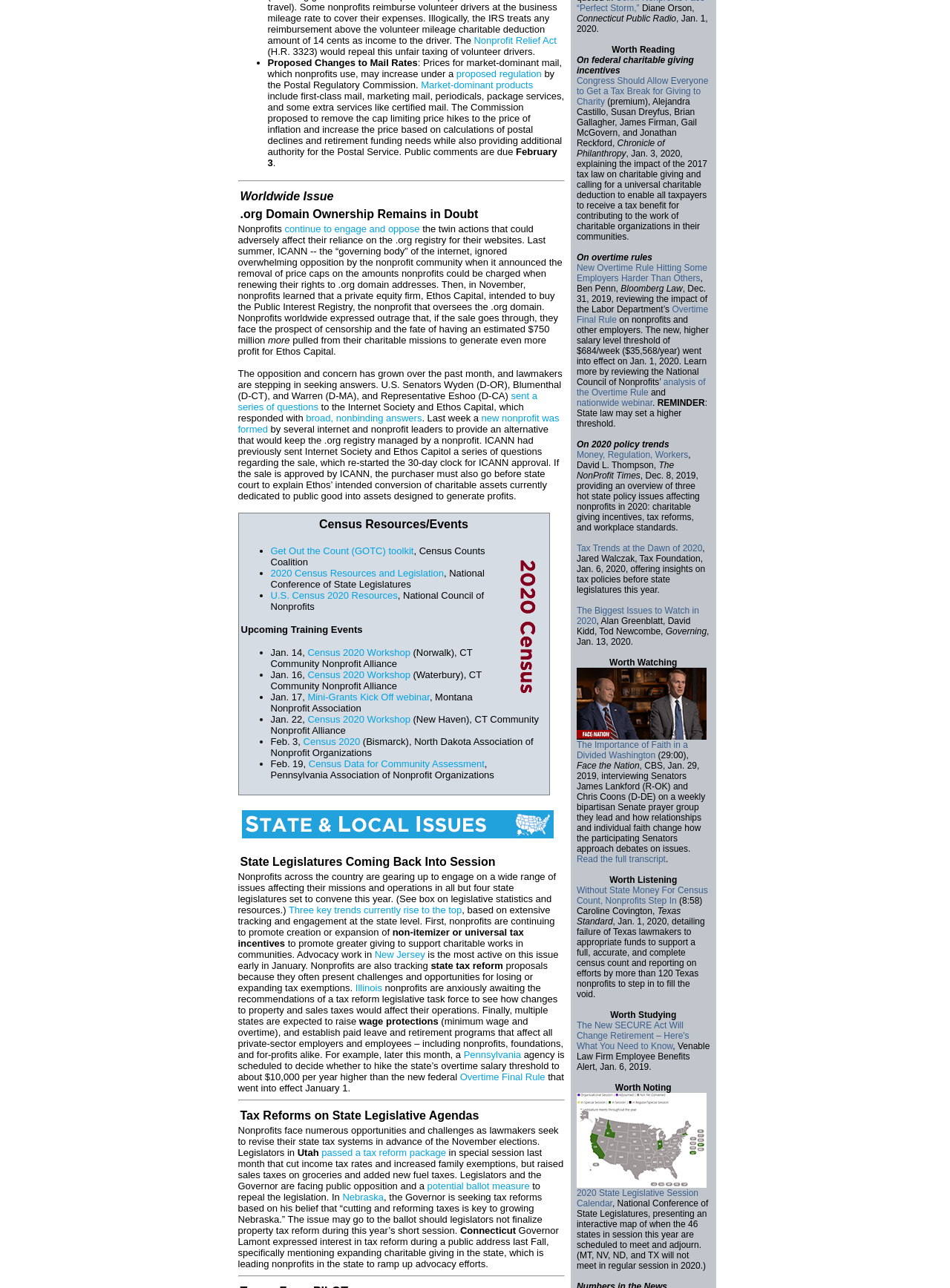What is the topic of the first section?
Please use the image to provide an in-depth answer to the question.

The first section of the webpage appears to be discussing the Nonprofit Relief Act, which is mentioned in the link 'Nonprofit Relief Act' and the subsequent text 'H.R. 3323 would repeal this unfair taxing of volunteer drivers.'